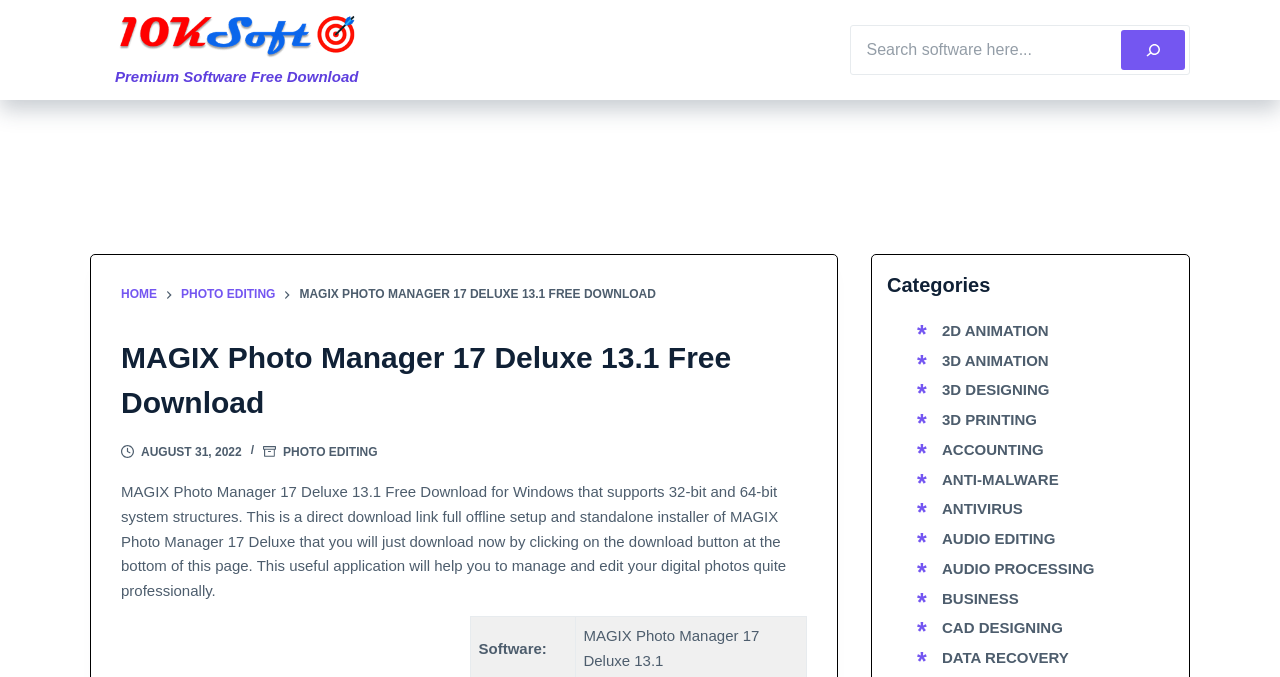Please pinpoint the bounding box coordinates for the region I should click to adhere to this instruction: "Search for software".

[0.664, 0.037, 0.93, 0.111]